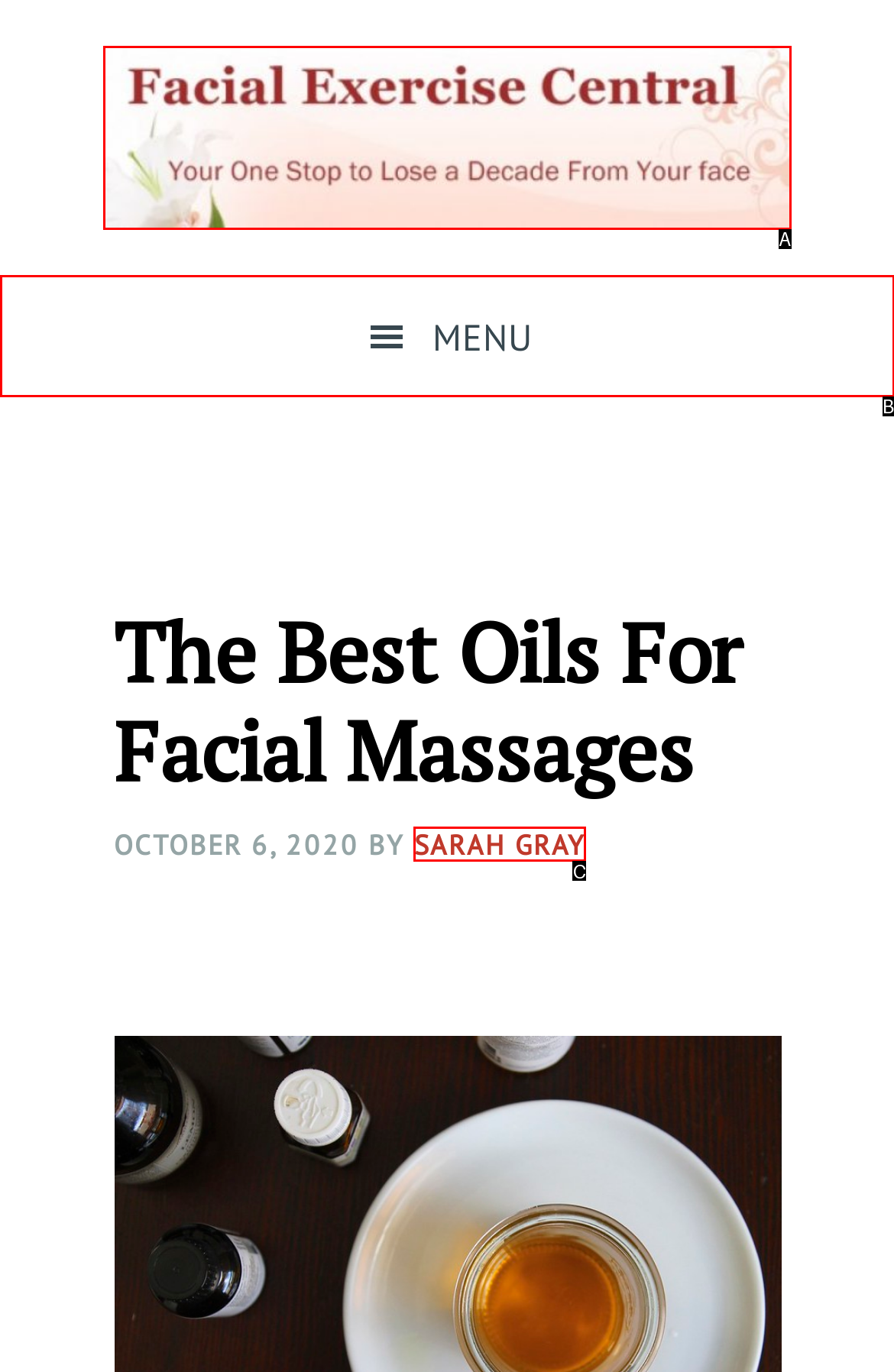Examine the description: Menu and indicate the best matching option by providing its letter directly from the choices.

B